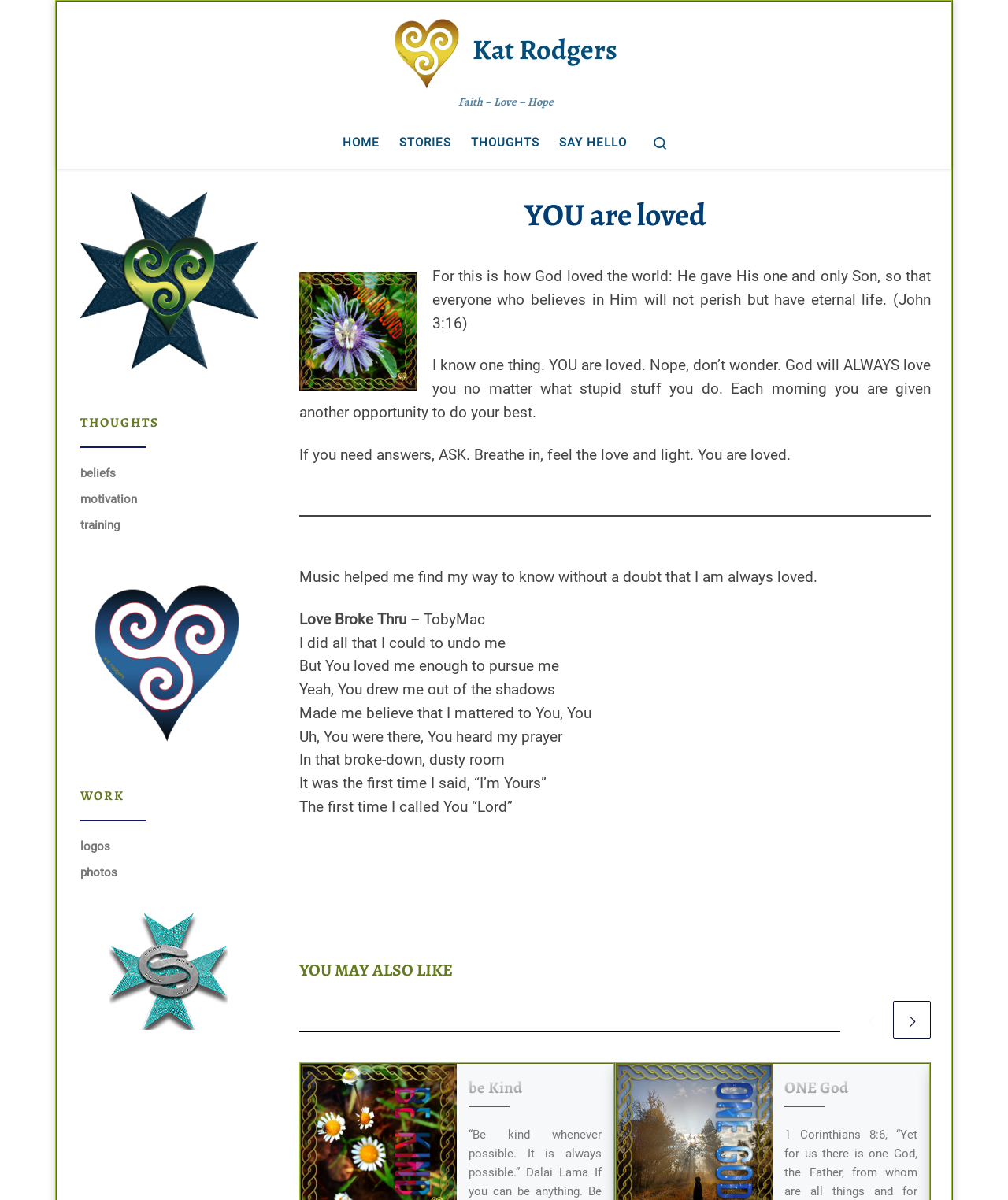What is the name of the author or owner of this webpage?
Provide a detailed and extensive answer to the question.

The name 'Kat Rodgers' appears in the top navigation bar and is also linked to the homepage, indicating that Kat Rodgers is the author or owner of this webpage.